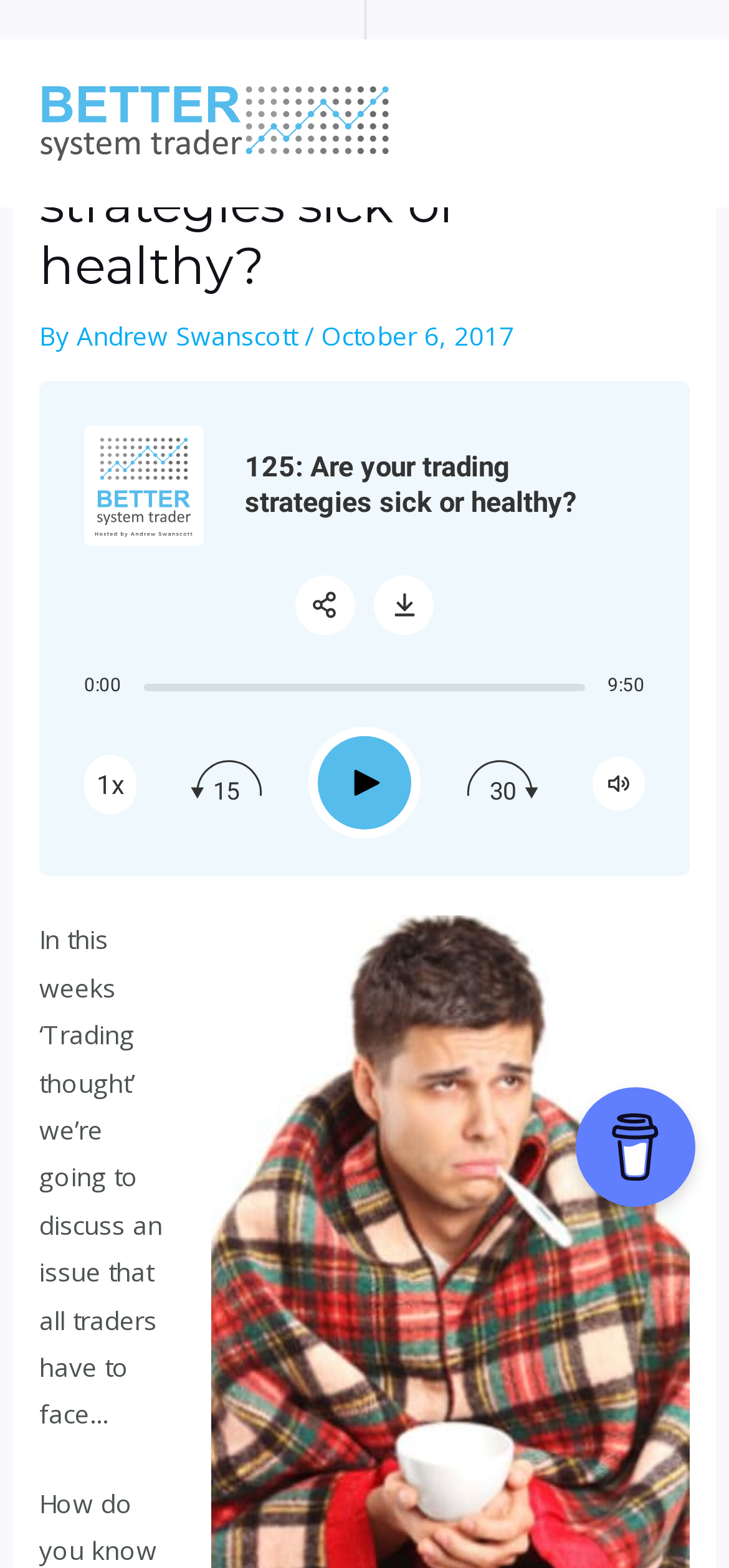Identify the bounding box coordinates for the UI element described as follows: "aria-label="Change volume"". Ensure the coordinates are four float numbers between 0 and 1, formatted as [left, top, right, bottom].

[0.813, 0.483, 0.884, 0.517]